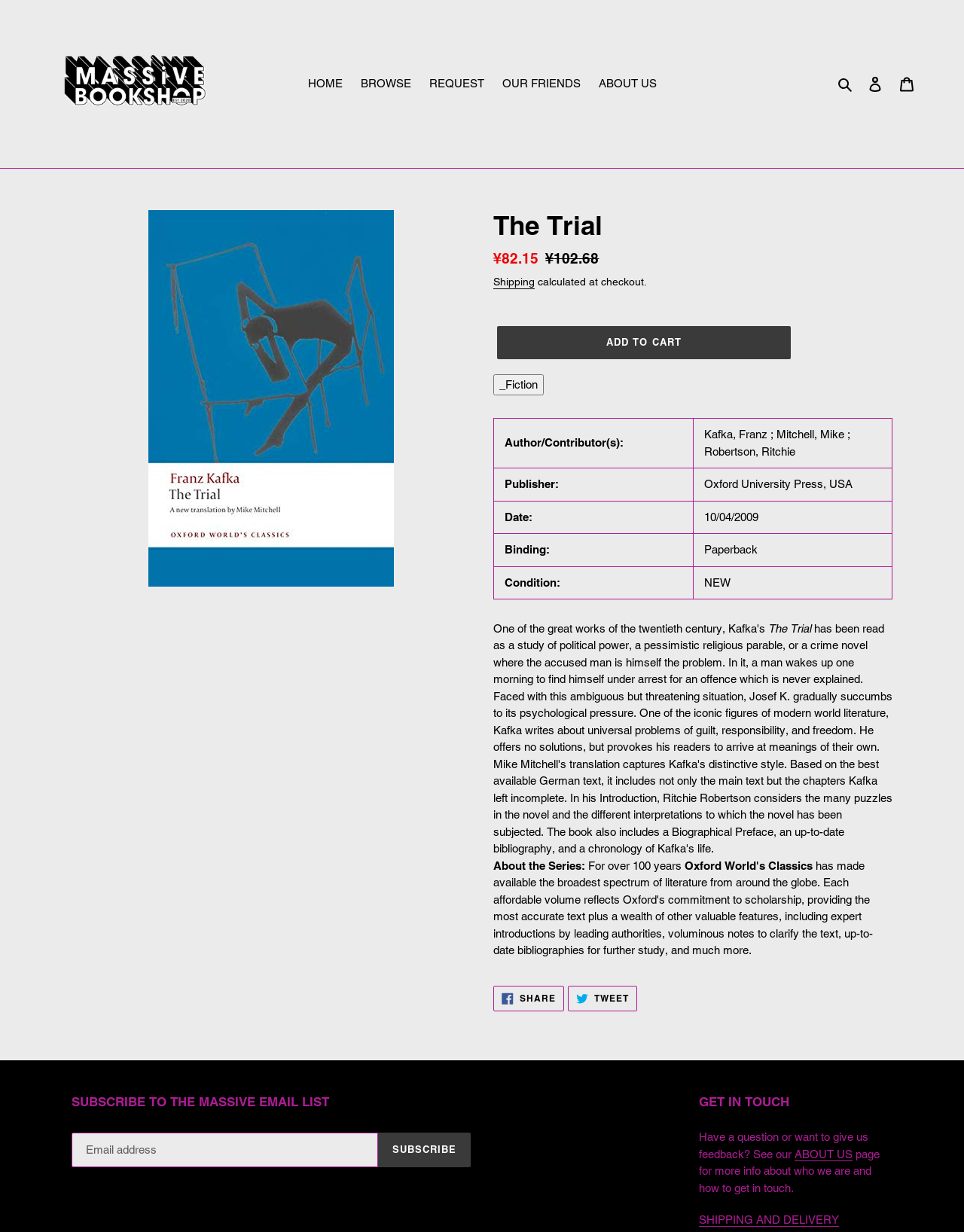Identify the bounding box coordinates of the part that should be clicked to carry out this instruction: "Add this book to cart".

[0.516, 0.264, 0.82, 0.291]